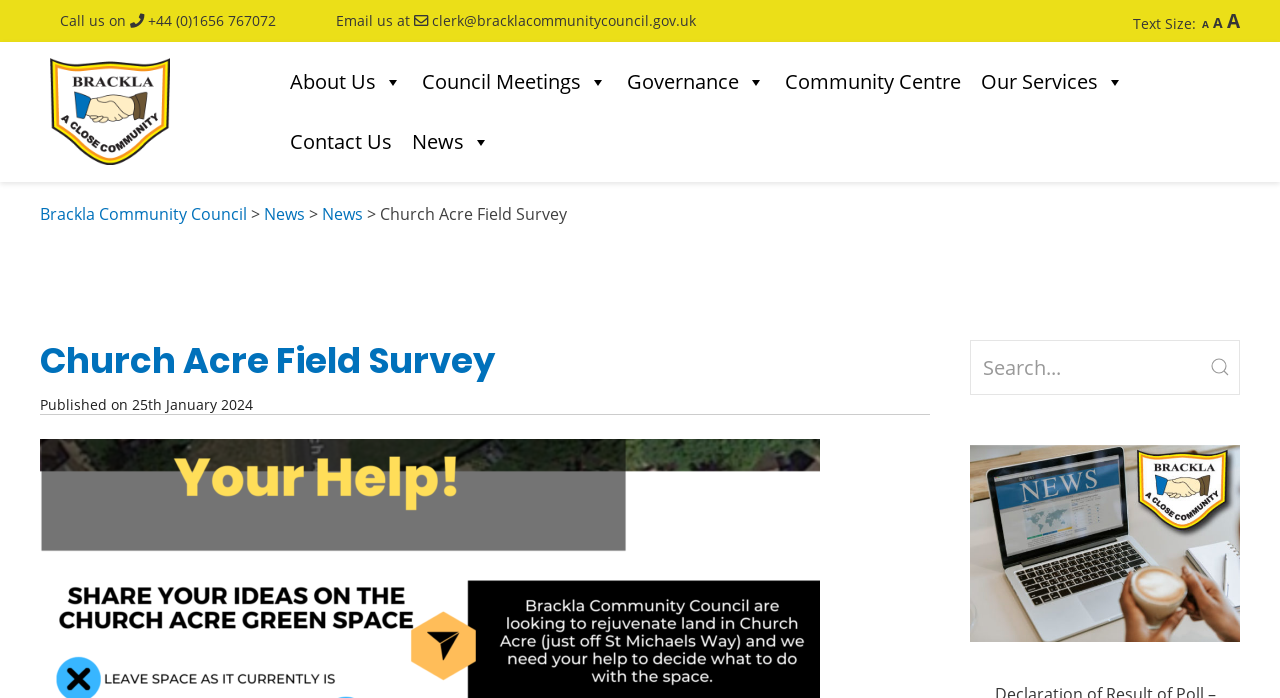Specify the bounding box coordinates of the element's area that should be clicked to execute the given instruction: "Search for something". The coordinates should be four float numbers between 0 and 1, i.e., [left, top, right, bottom].

[0.758, 0.487, 0.969, 0.565]